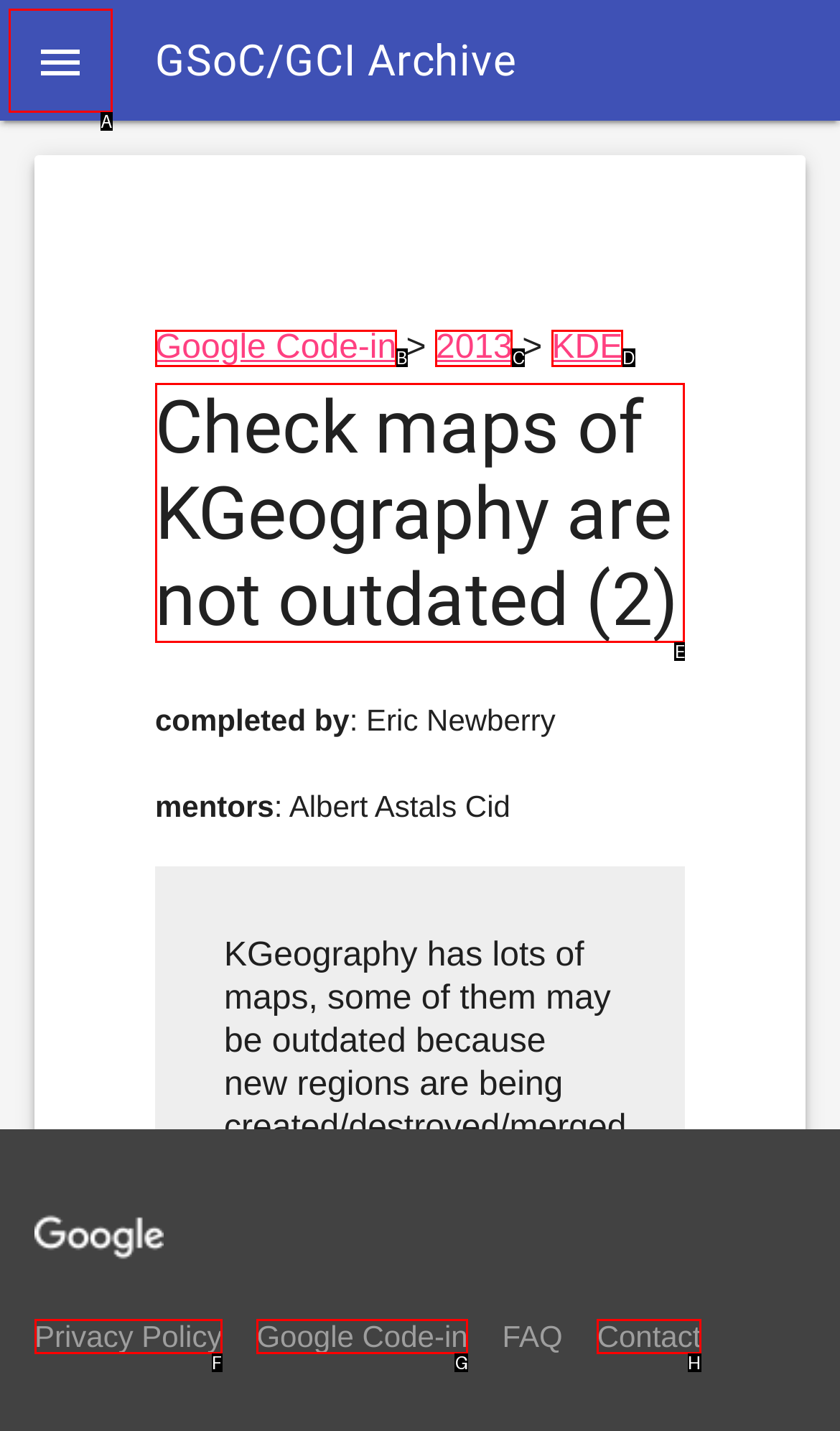Identify the letter of the correct UI element to fulfill the task: Read the task description from the given options in the screenshot.

E